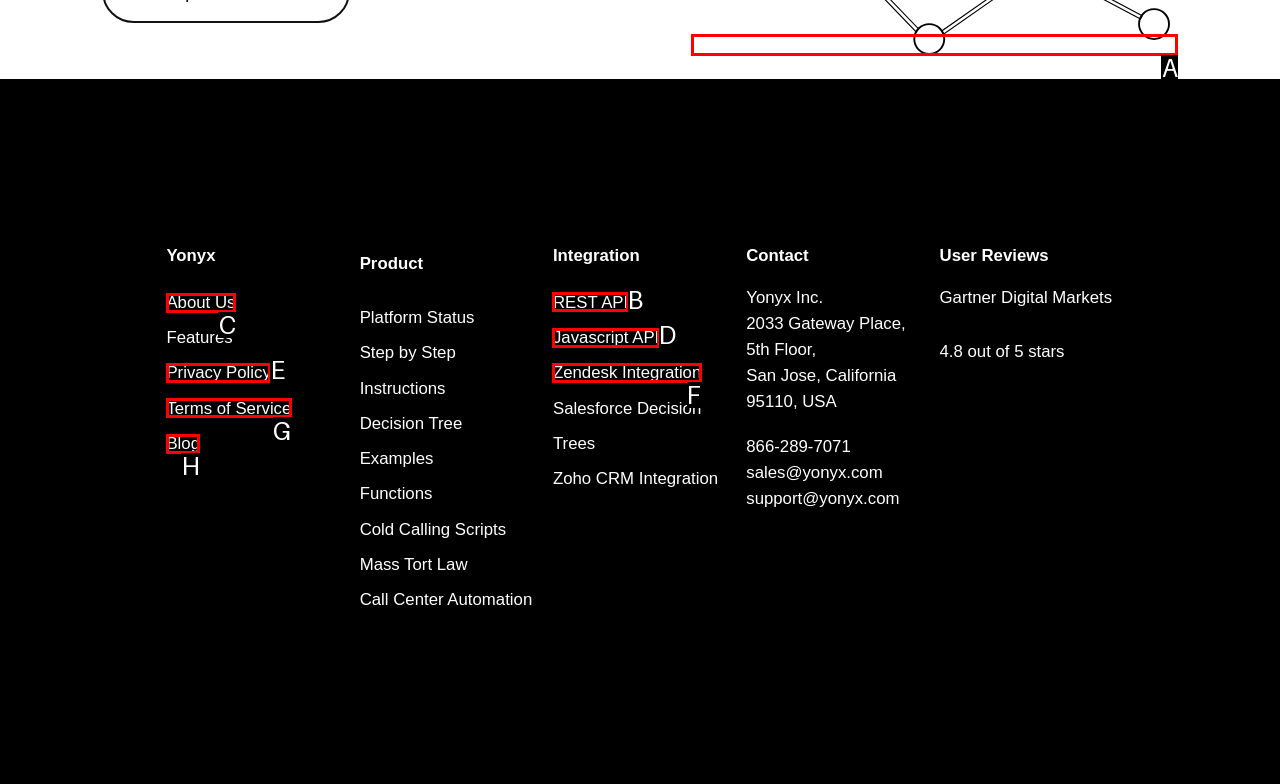Select the letter of the UI element you need to click to complete this task: Contact the company.

None